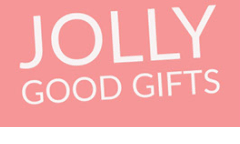Present an elaborate depiction of the scene captured in the image.

The image features the logo of "Jolly Good Gifts," prominently displayed with bold, white typography against a vibrant pink background. This playful design embodies the cheerful spirit of the brand, which specializes in providing unique and thoughtful gift ideas for various occasions. The tagline evokes a sense of fun and creativity, making it an inviting introduction to the curated selection of gifts for those who appreciate distinctive offerings. This image captures the essence of the Jolly Good Gifts brand, attracting visitors looking for memorable presents.